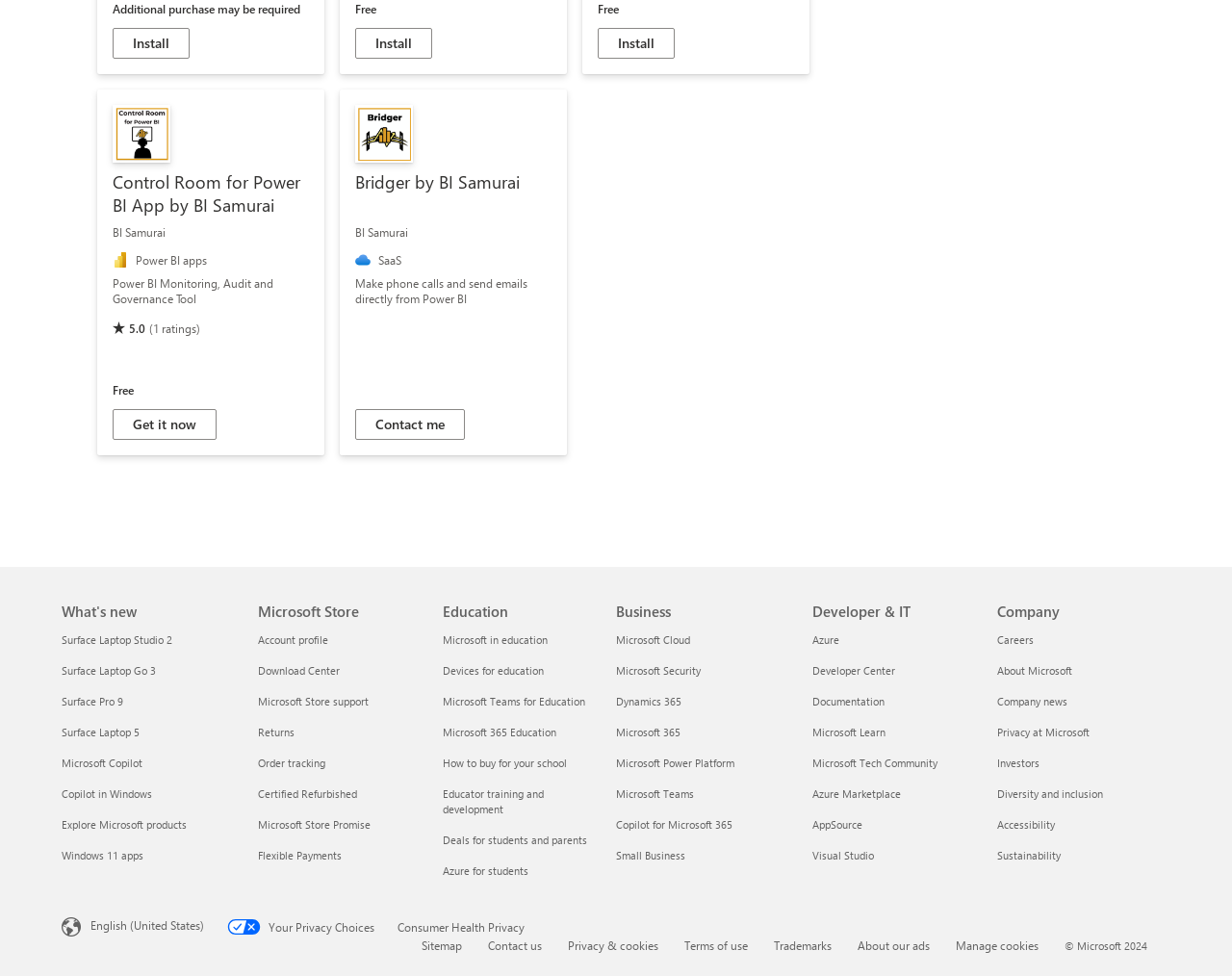Can you identify the bounding box coordinates of the clickable region needed to carry out this instruction: 'Learn about Azure'? The coordinates should be four float numbers within the range of 0 to 1, stated as [left, top, right, bottom].

[0.659, 0.648, 0.681, 0.663]